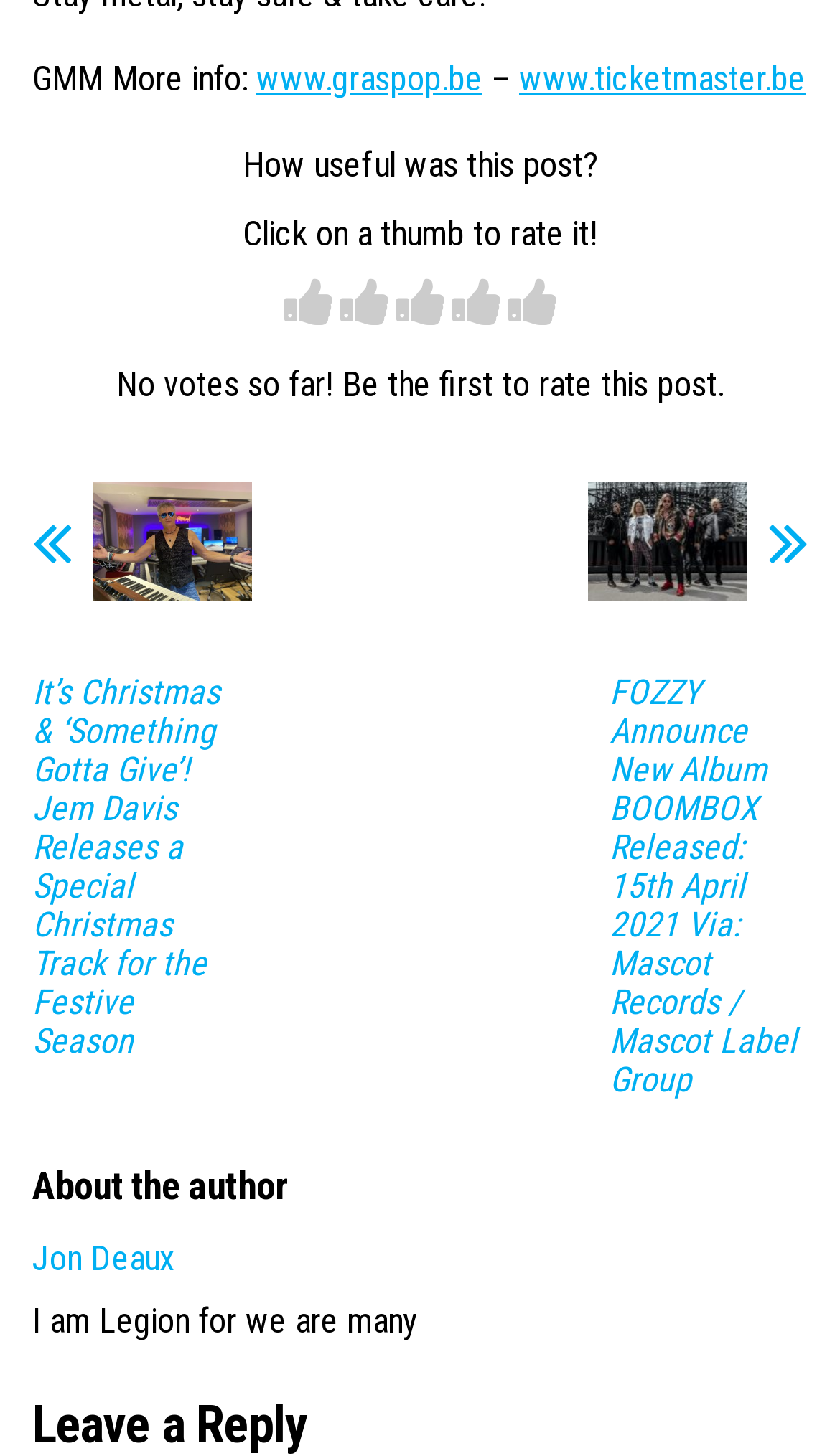What is the text next to the 'No votes so far!' message?
Based on the image, answer the question with as much detail as possible.

I located the 'No votes so far!' message with ID 549 and then looked for the adjacent element, which is the 'Be the first to rate this post.' message with ID 542.